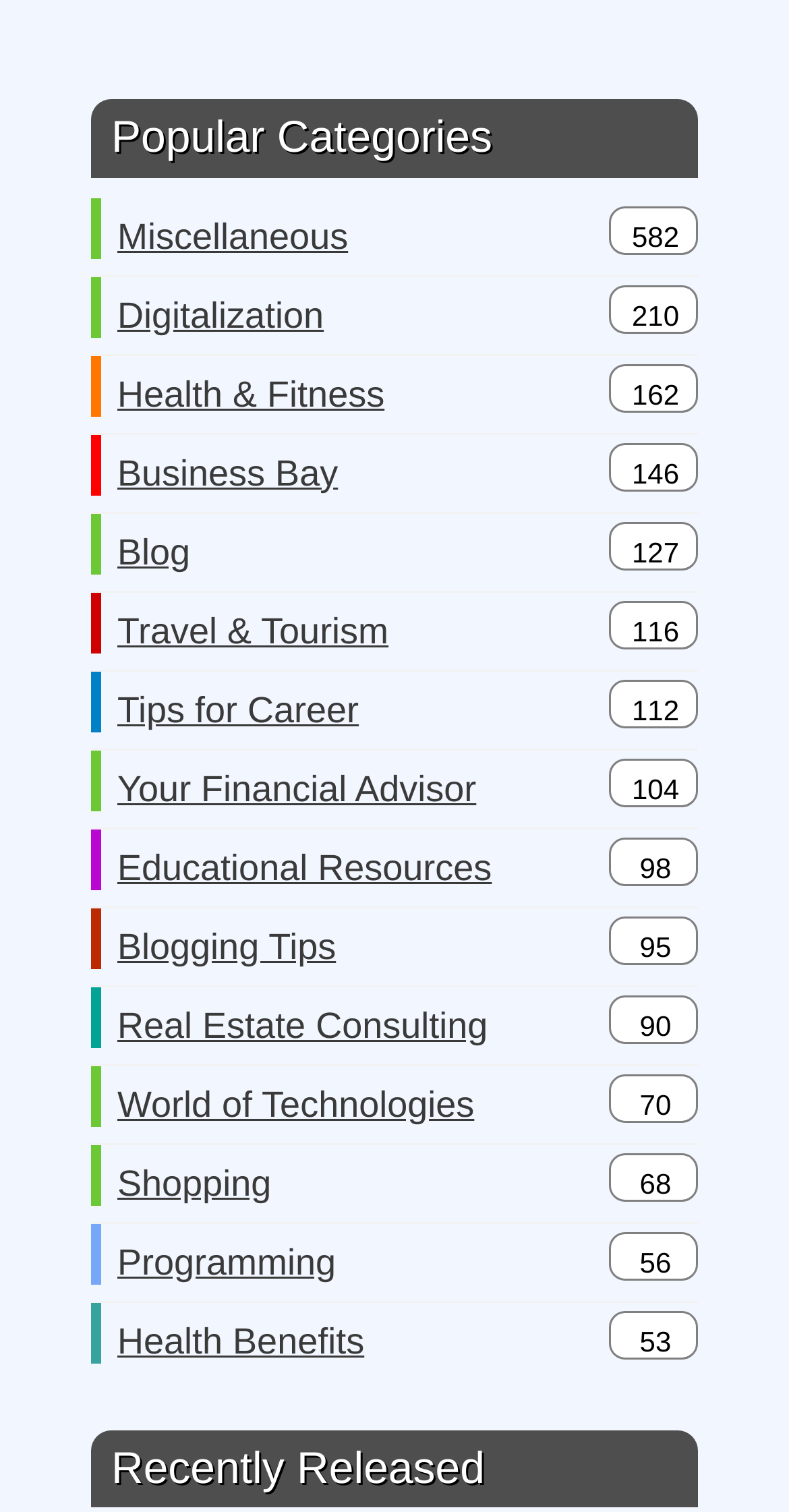Can you specify the bounding box coordinates for the region that should be clicked to fulfill this instruction: "Explore Digitalization".

[0.149, 0.183, 0.41, 0.234]